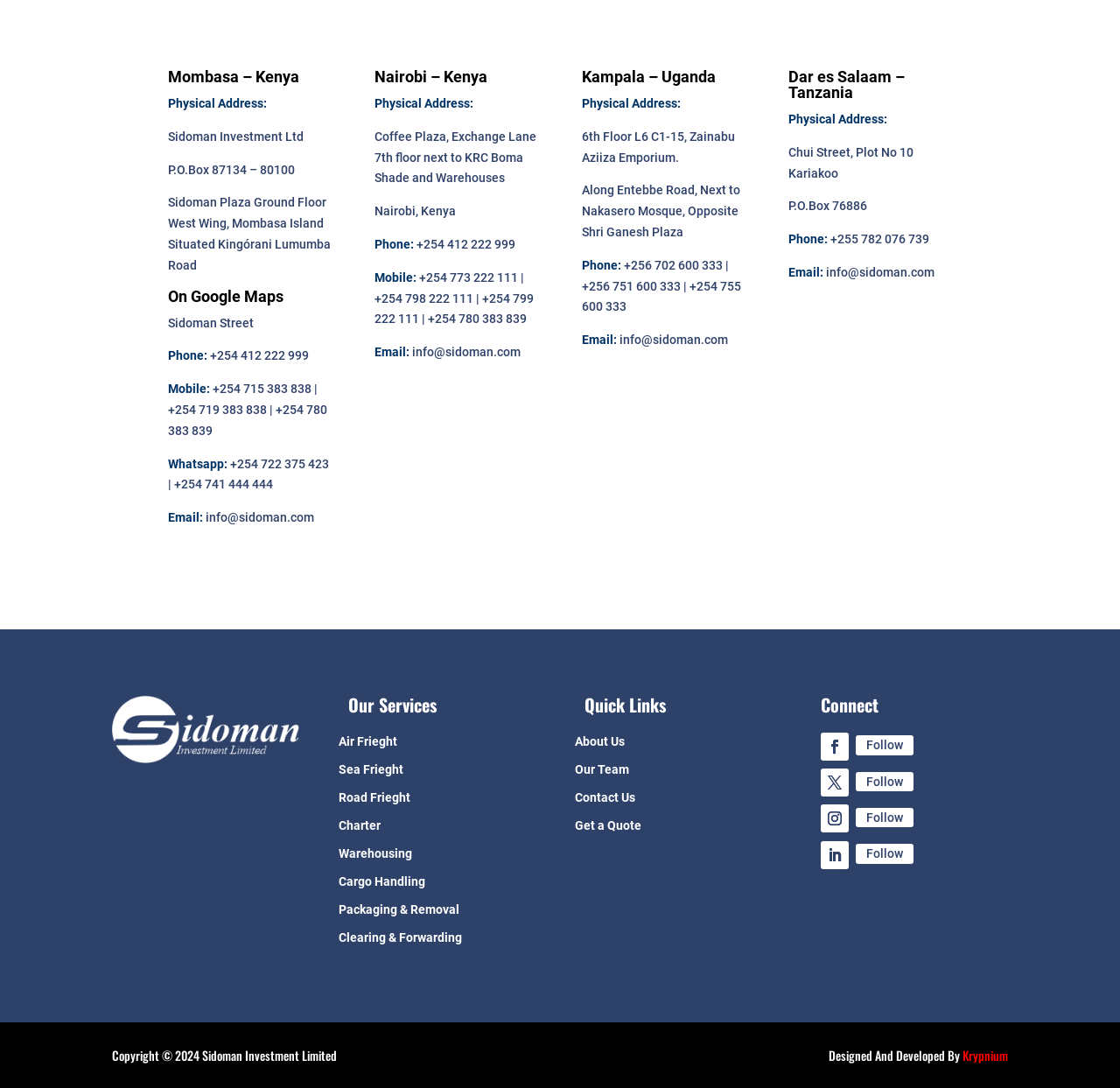Using the format (top-left x, top-left y, bottom-right x, bottom-right y), provide the bounding box coordinates for the described UI element. All values should be floating point numbers between 0 and 1: Our Team

[0.513, 0.702, 0.698, 0.72]